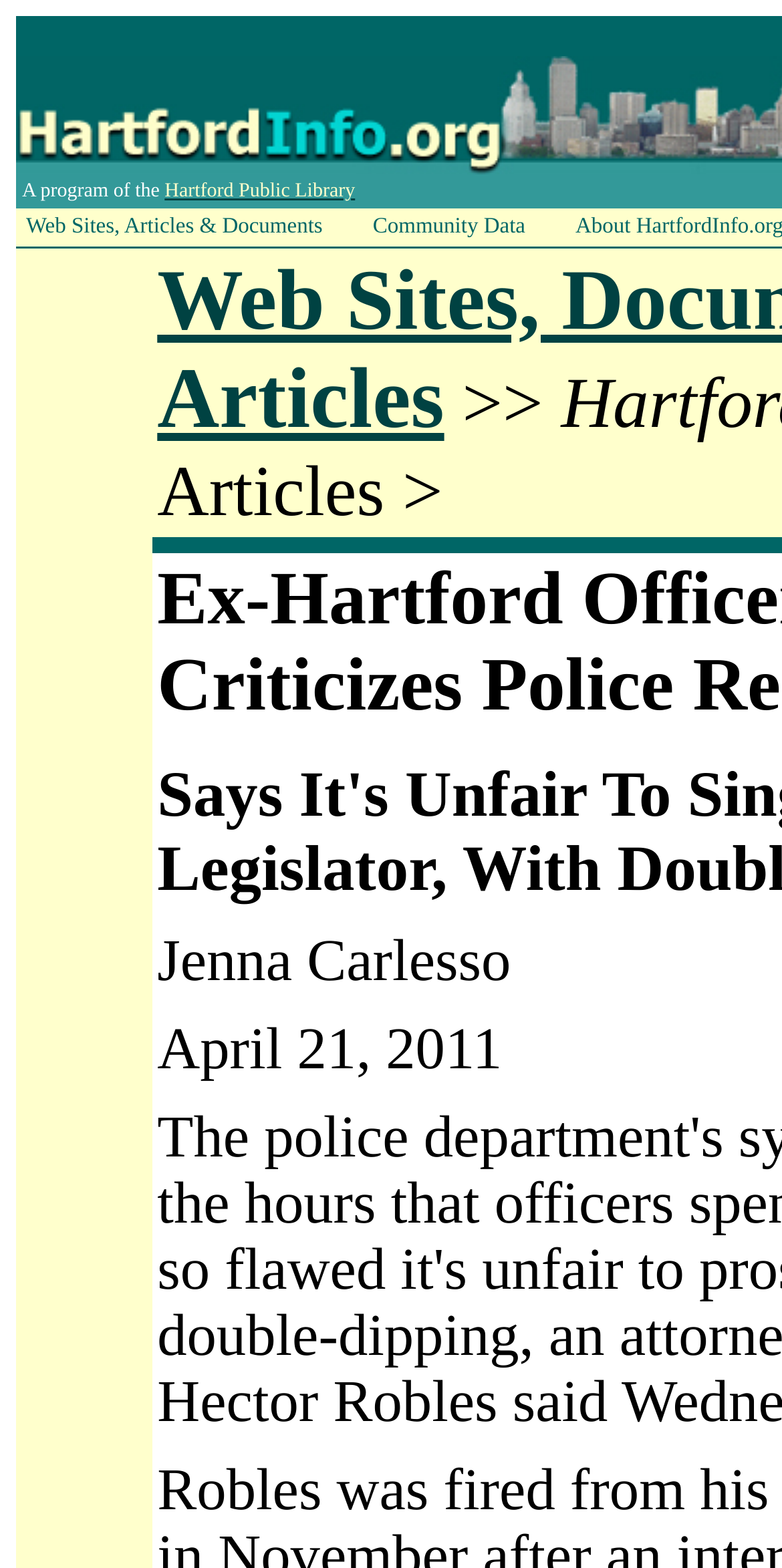Please determine the bounding box coordinates for the UI element described here. Use the format (top-left x, top-left y, bottom-right x, bottom-right y) with values bounded between 0 and 1: Kaleem Ullah

None